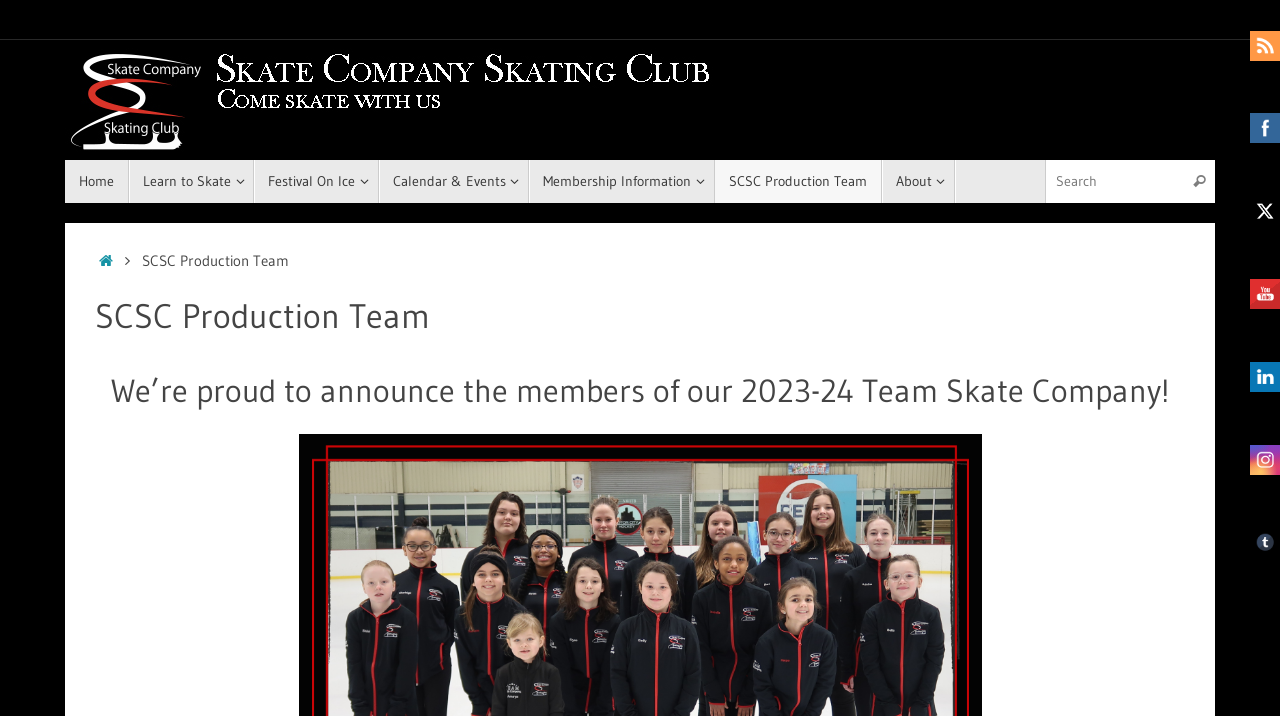Determine the bounding box coordinates for the area you should click to complete the following instruction: "learn to skate".

[0.101, 0.223, 0.199, 0.284]